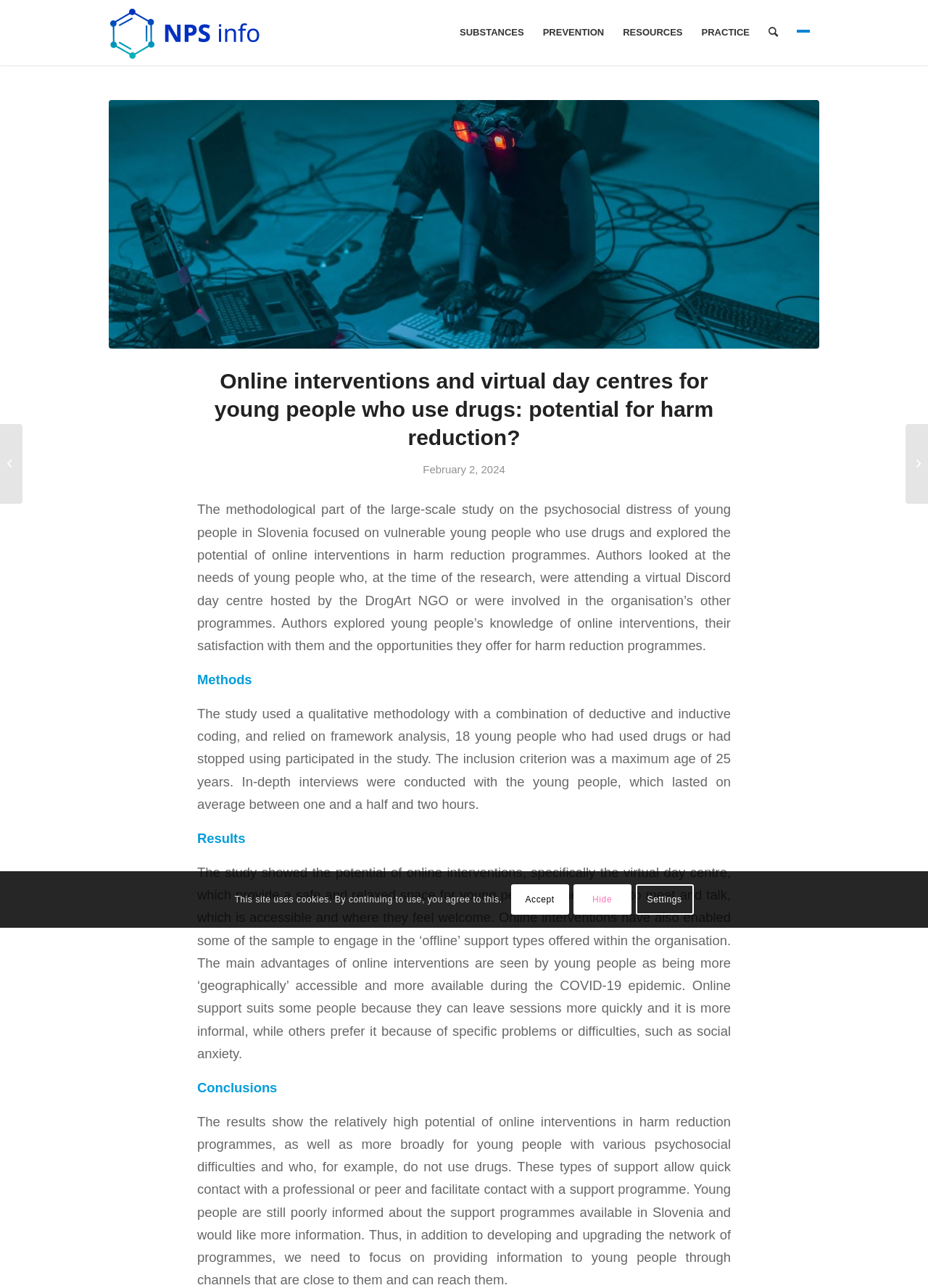What is the focus of the large-scale study?
Provide a short answer using one word or a brief phrase based on the image.

Young people who use drugs